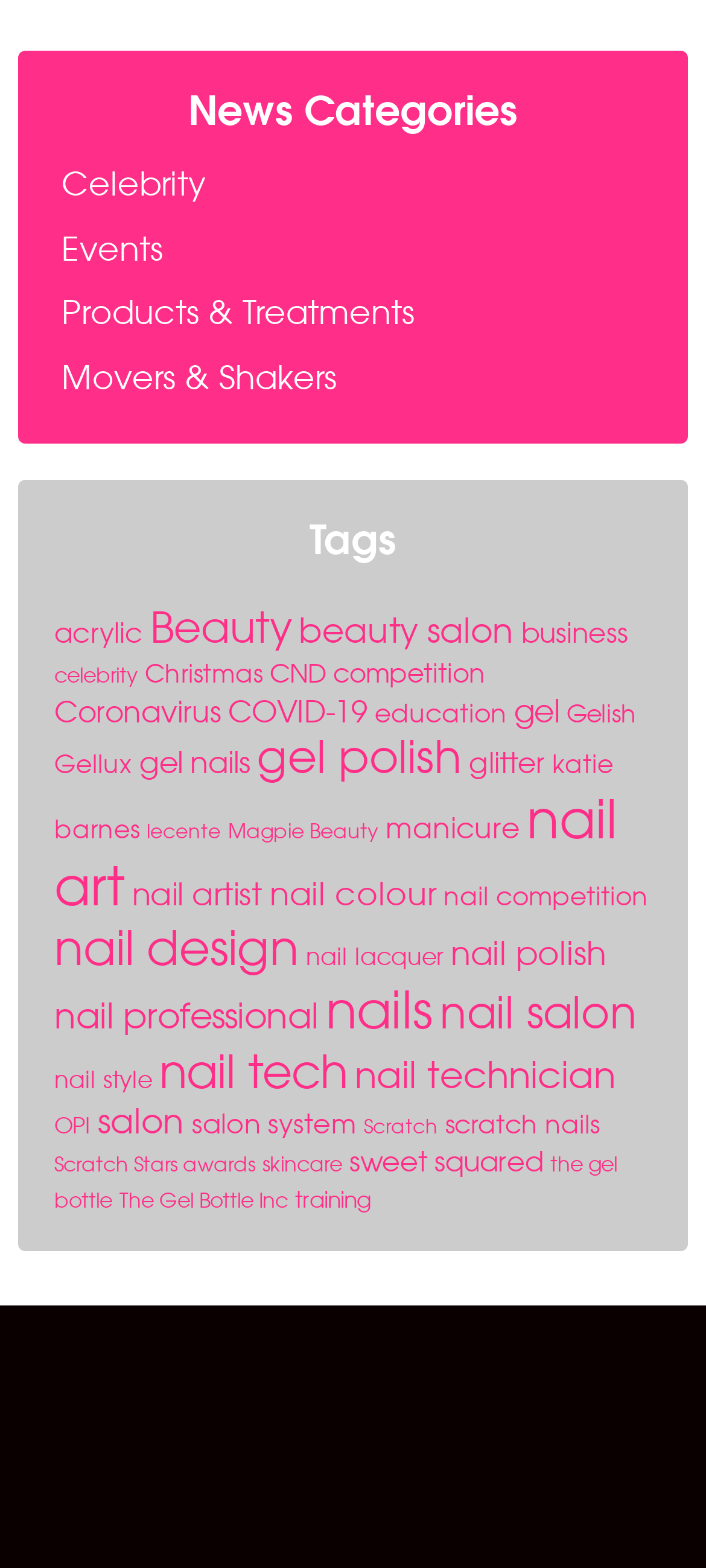Identify the bounding box coordinates of the clickable region necessary to fulfill the following instruction: "Click on the 'Beauty' tag". The bounding box coordinates should be four float numbers between 0 and 1, i.e., [left, top, right, bottom].

[0.213, 0.383, 0.413, 0.416]